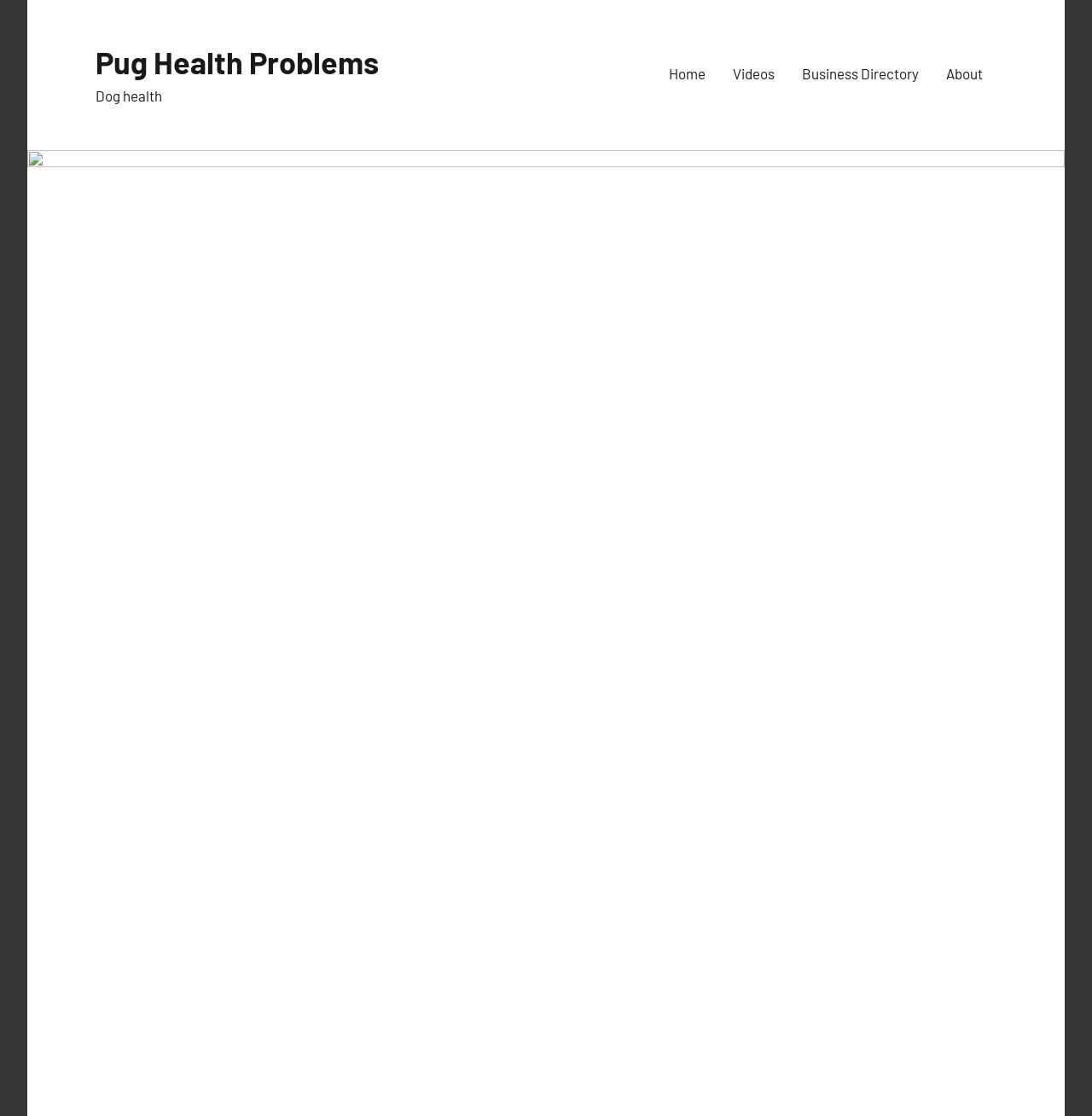Respond to the following query with just one word or a short phrase: 
What is the topic of the webpage?

Dog health